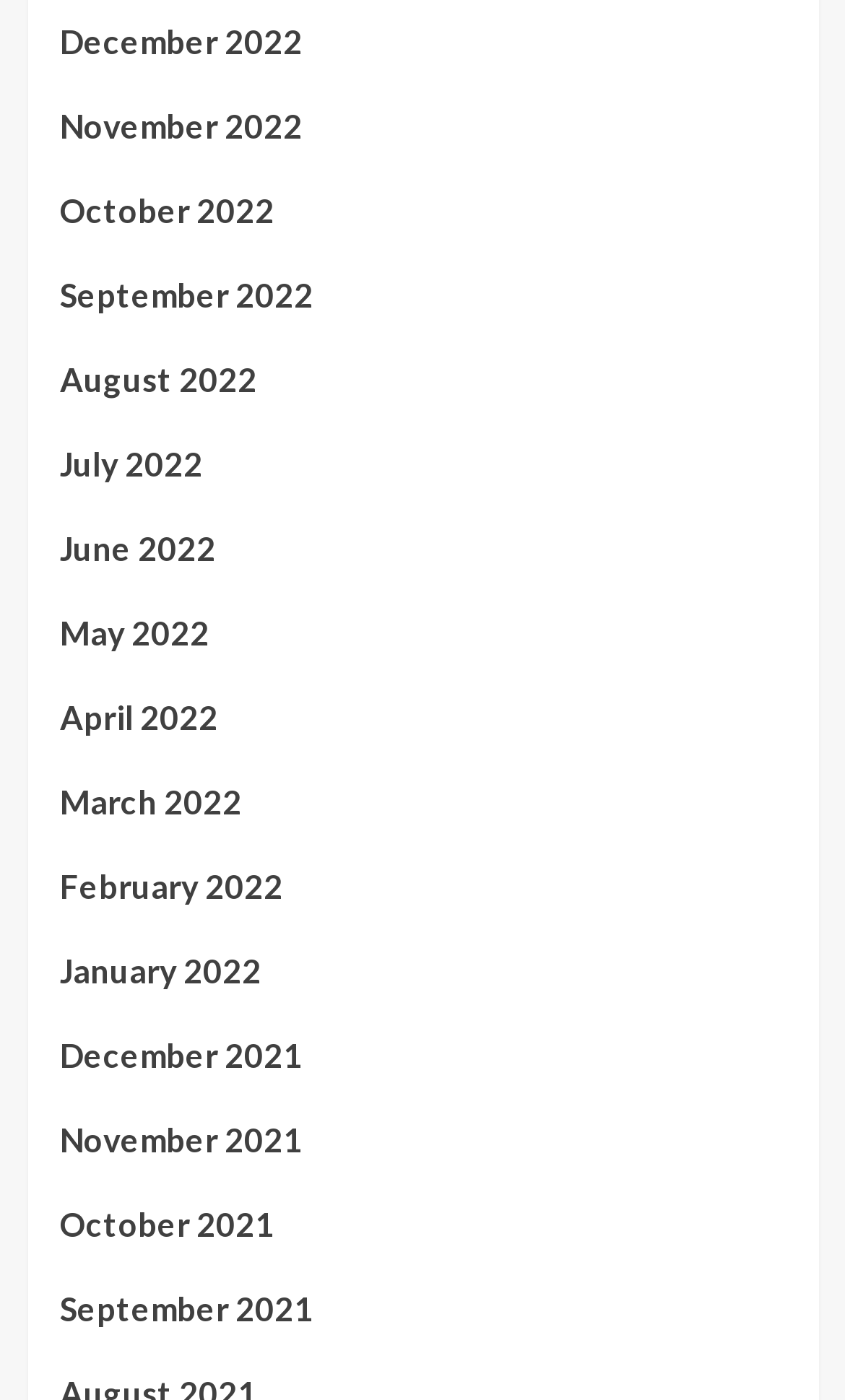Respond to the following question using a concise word or phrase: 
Are the months listed in chronological order?

Yes